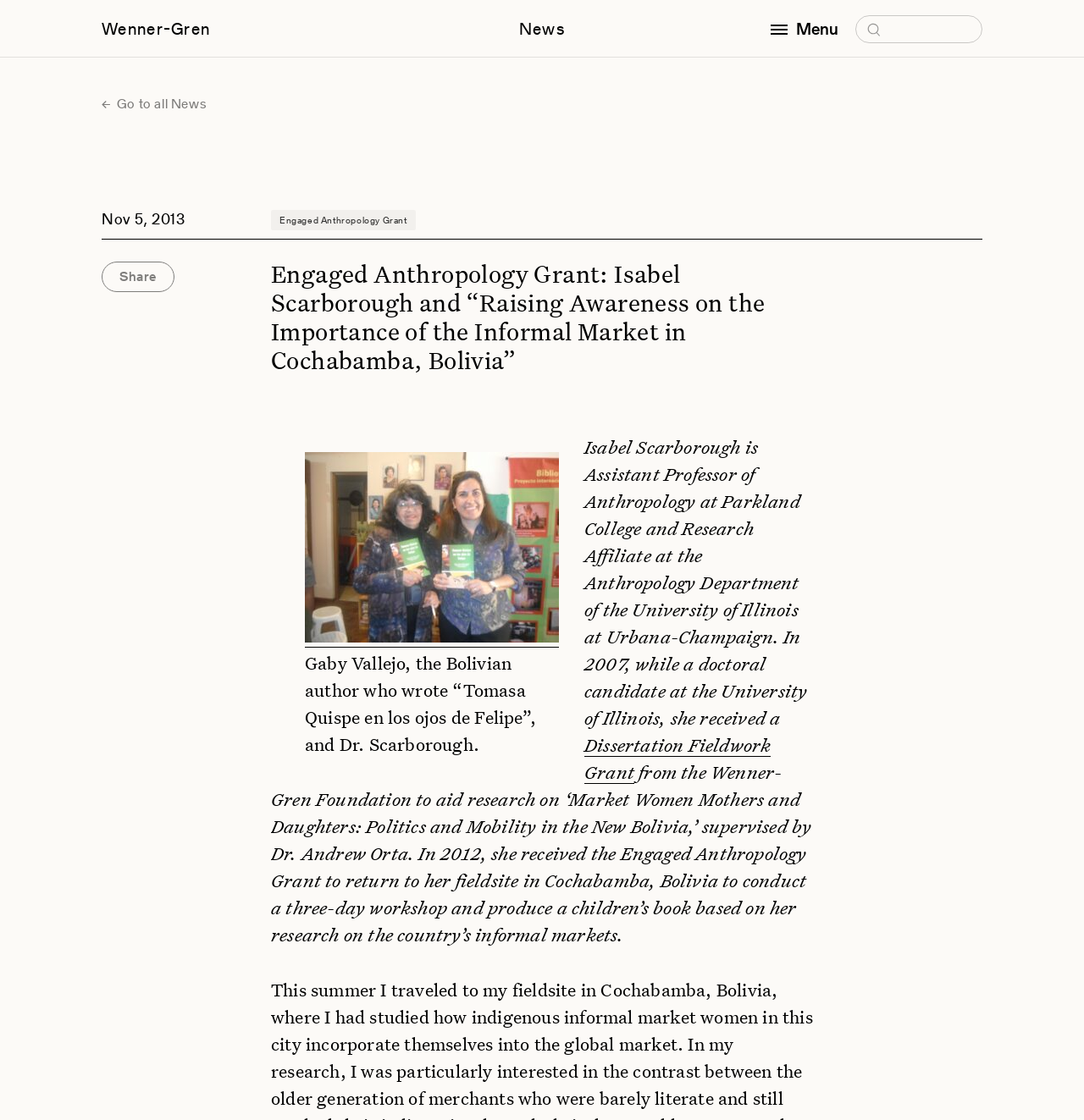What is the purpose of the Engaged Anthropology Grant?
Please elaborate on the answer to the question with detailed information.

The webpage states that Isabel Scarborough received the Engaged Anthropology Grant to return to her fieldsite in Cochabamba, Bolivia to conduct a three-day workshop and produce a children's book based on her research on the country's informal markets.